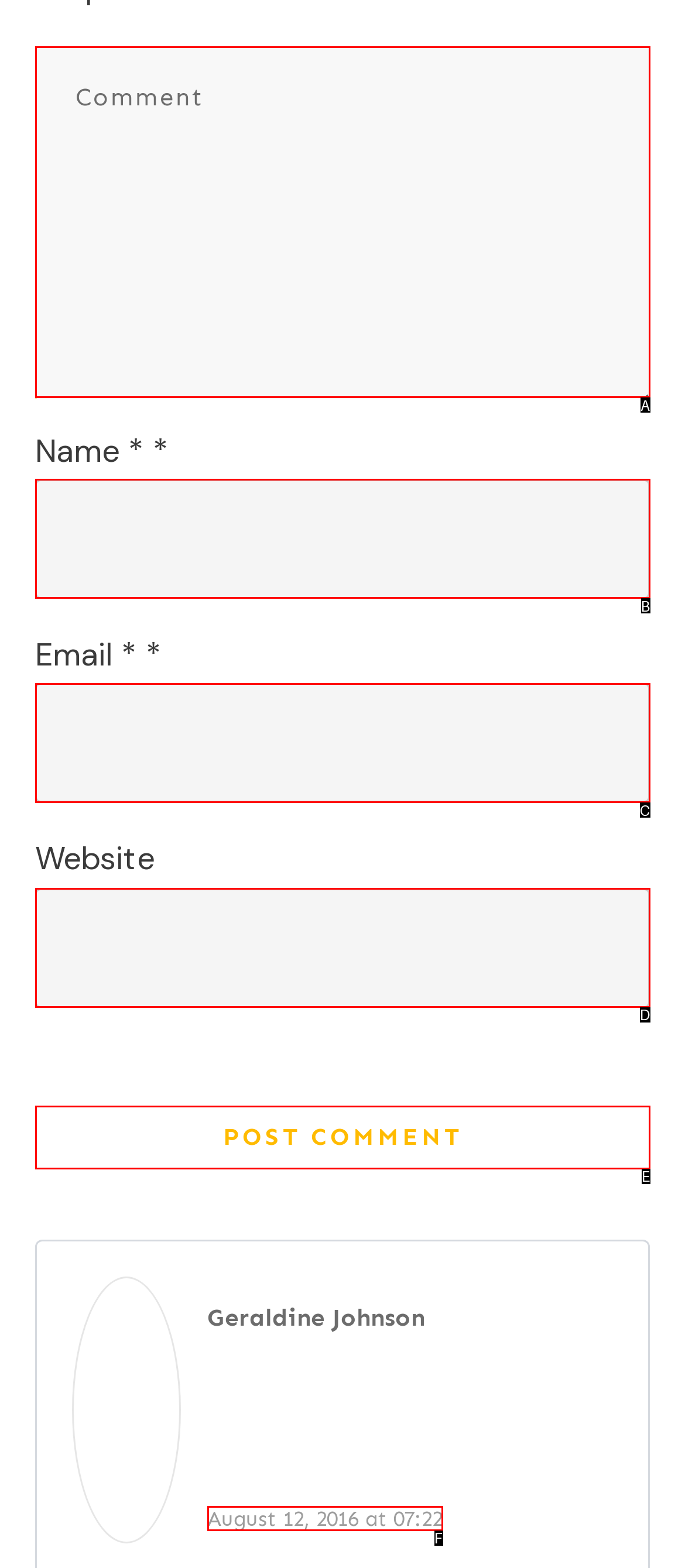Choose the UI element that best aligns with the description: name="comment" placeholder="Comment"
Respond with the letter of the chosen option directly.

A